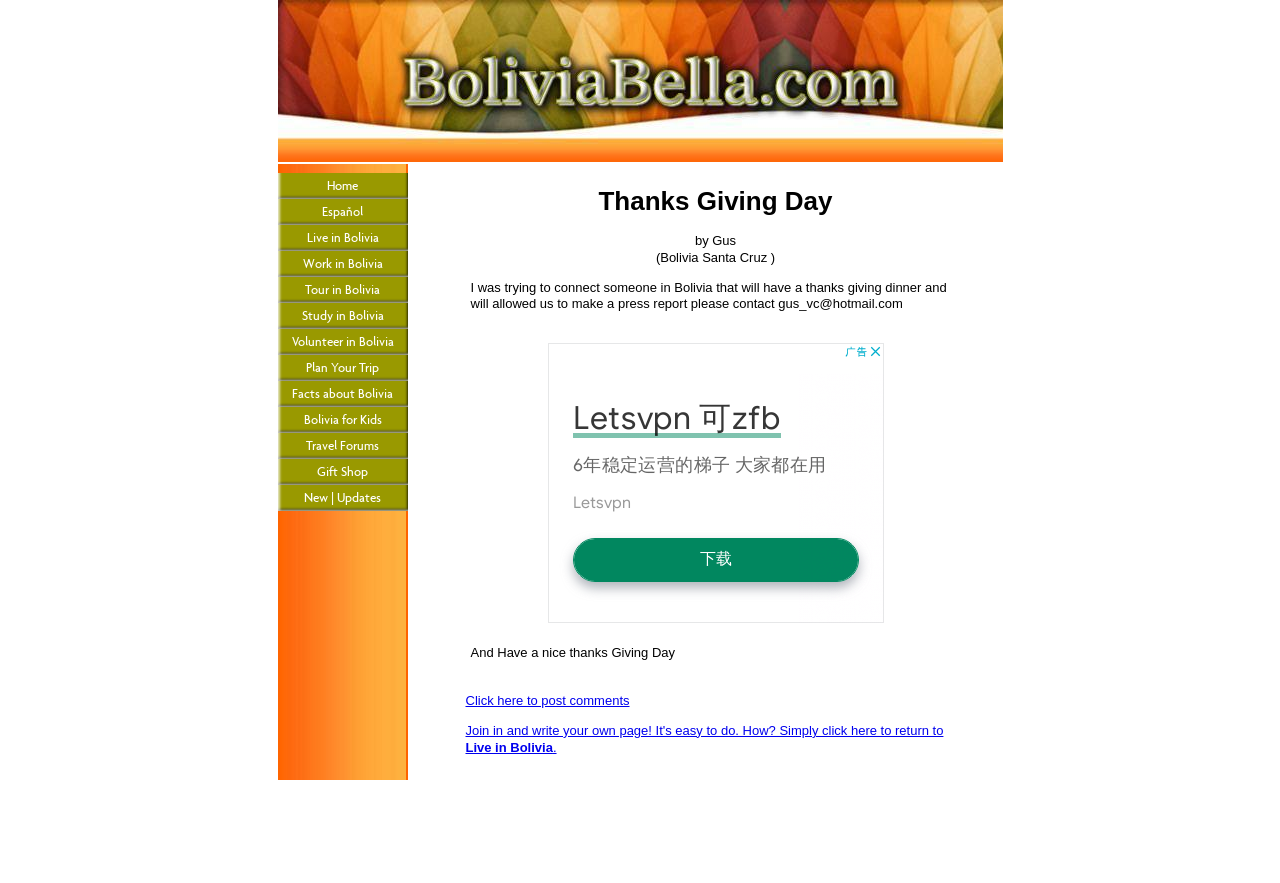Offer an in-depth caption of the entire webpage.

The webpage is about Thanksgiving Day, with a heading "Thanks Giving Day" at the top center of the page. Below the heading, there is a subheading "by Gus" followed by "(Bolivia Santa Cruz )". 

A paragraph of text is located below the subheading, which describes an attempt to connect with someone in Bolivia who is hosting a Thanksgiving dinner and is willing to allow a press report. The text also includes a contact email address.

To the right of the paragraph, there is an advertisement iframe. 

Further down the page, there is a message "And Have a nice thanks Giving Day". Below this message, there are two links: "Click here to post comments" and "Join in and write your own page! It's easy to do. How? Simply click here to return to Live in Bolivia."

At the top left corner of the page, there is a navigation menu with 12 links, including "Home", "Español", "Live in Bolivia", "Work in Bolivia", "Tour in Bolivia", "Study in Bolivia", "Volunteer in Bolivia", "Plan Your Trip", "Facts about Bolivia", "Bolivia for Kids", "Travel Forums", and "Gift Shop".